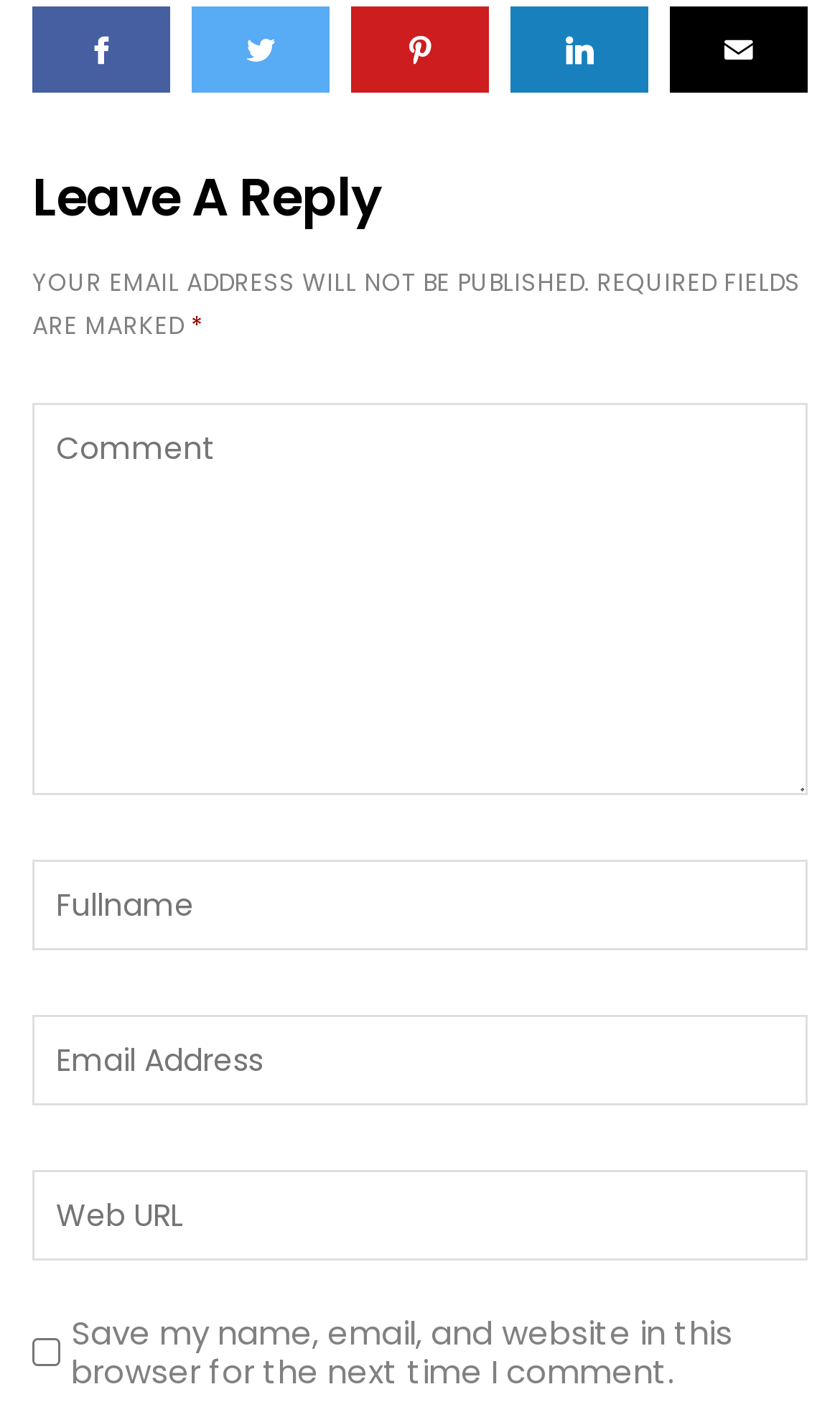Specify the bounding box coordinates for the region that must be clicked to perform the given instruction: "Check the save checkbox".

[0.038, 0.939, 0.072, 0.958]